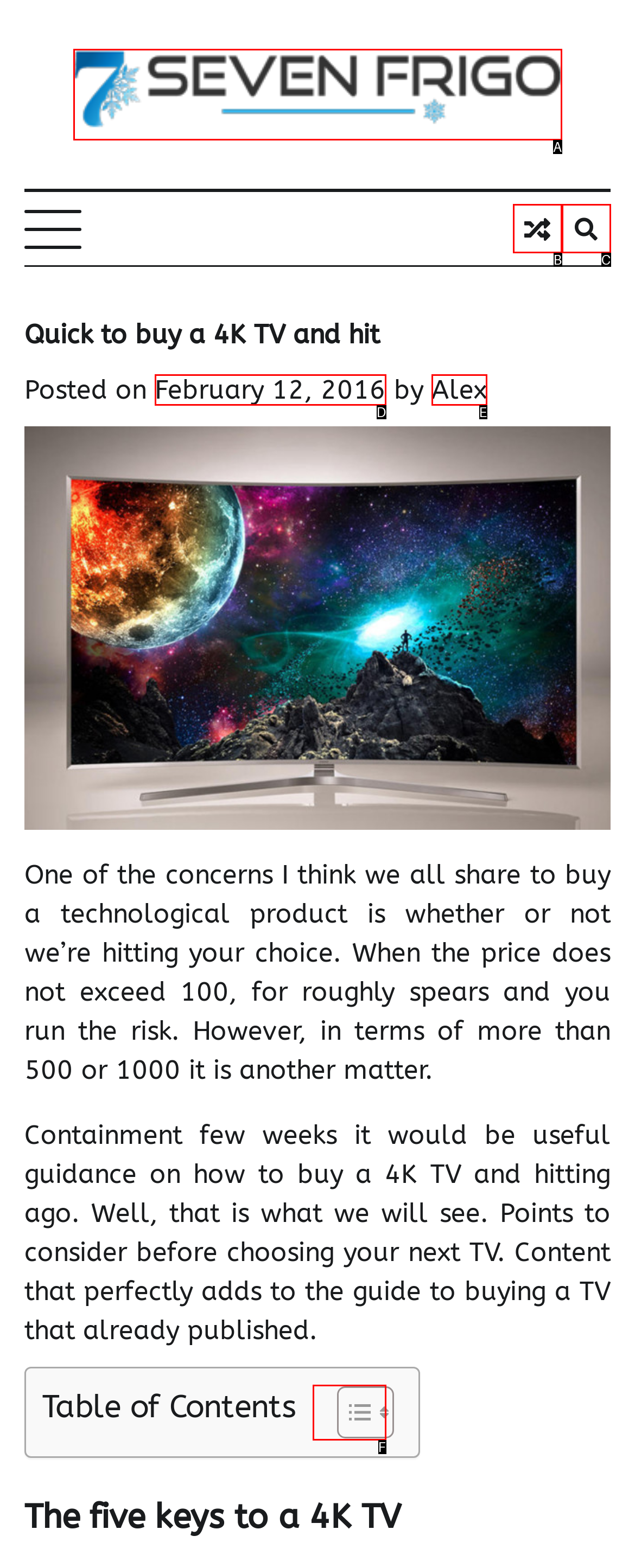Point out the option that aligns with the description: title="Search"
Provide the letter of the corresponding choice directly.

C